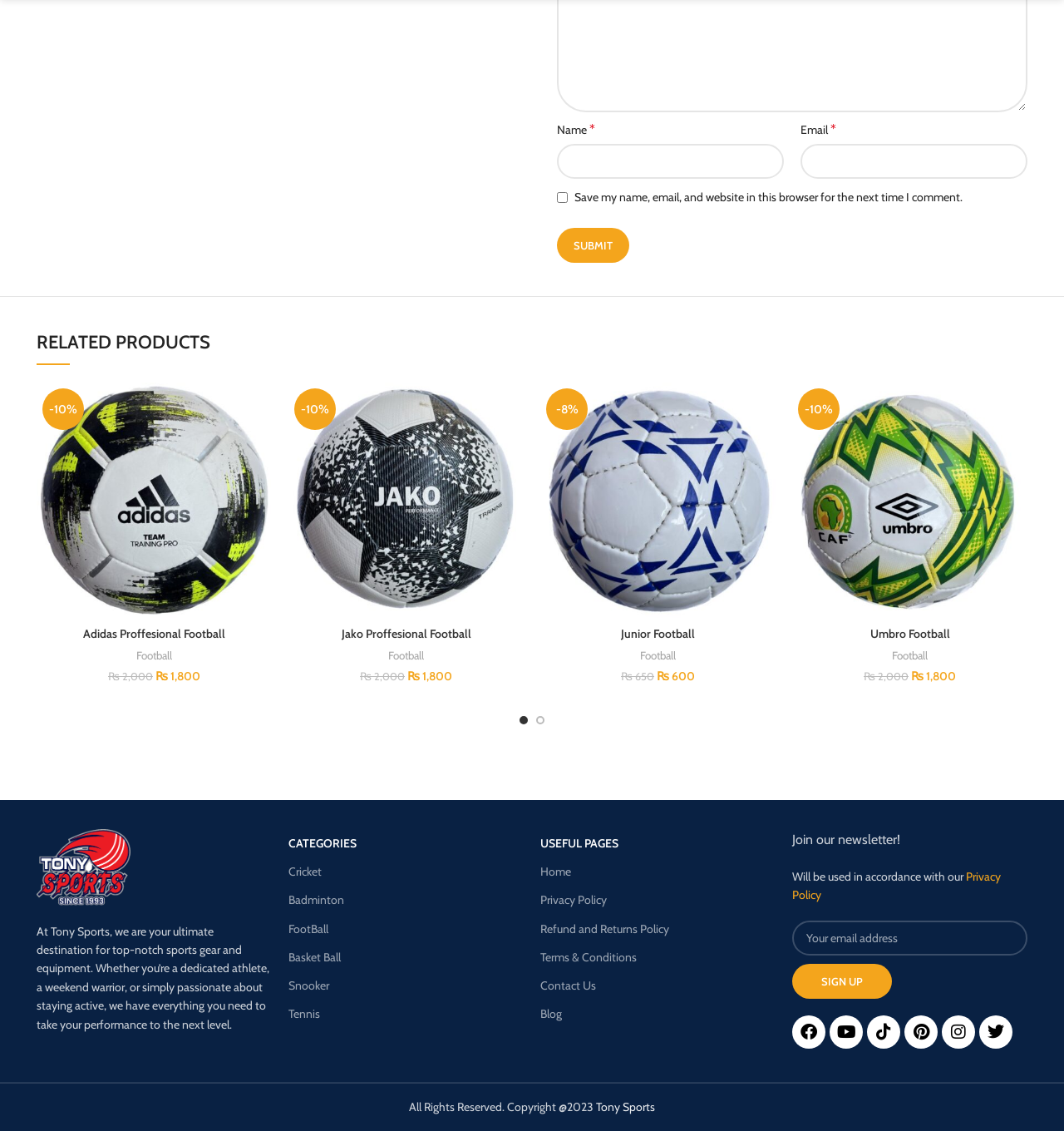What is the discount on Adidas Proffesional Football?
Please answer the question as detailed as possible.

The link '-10% Adidas Proffesional Football' suggests that the product has a 10% discount. This information is also present in the image description and the link text.